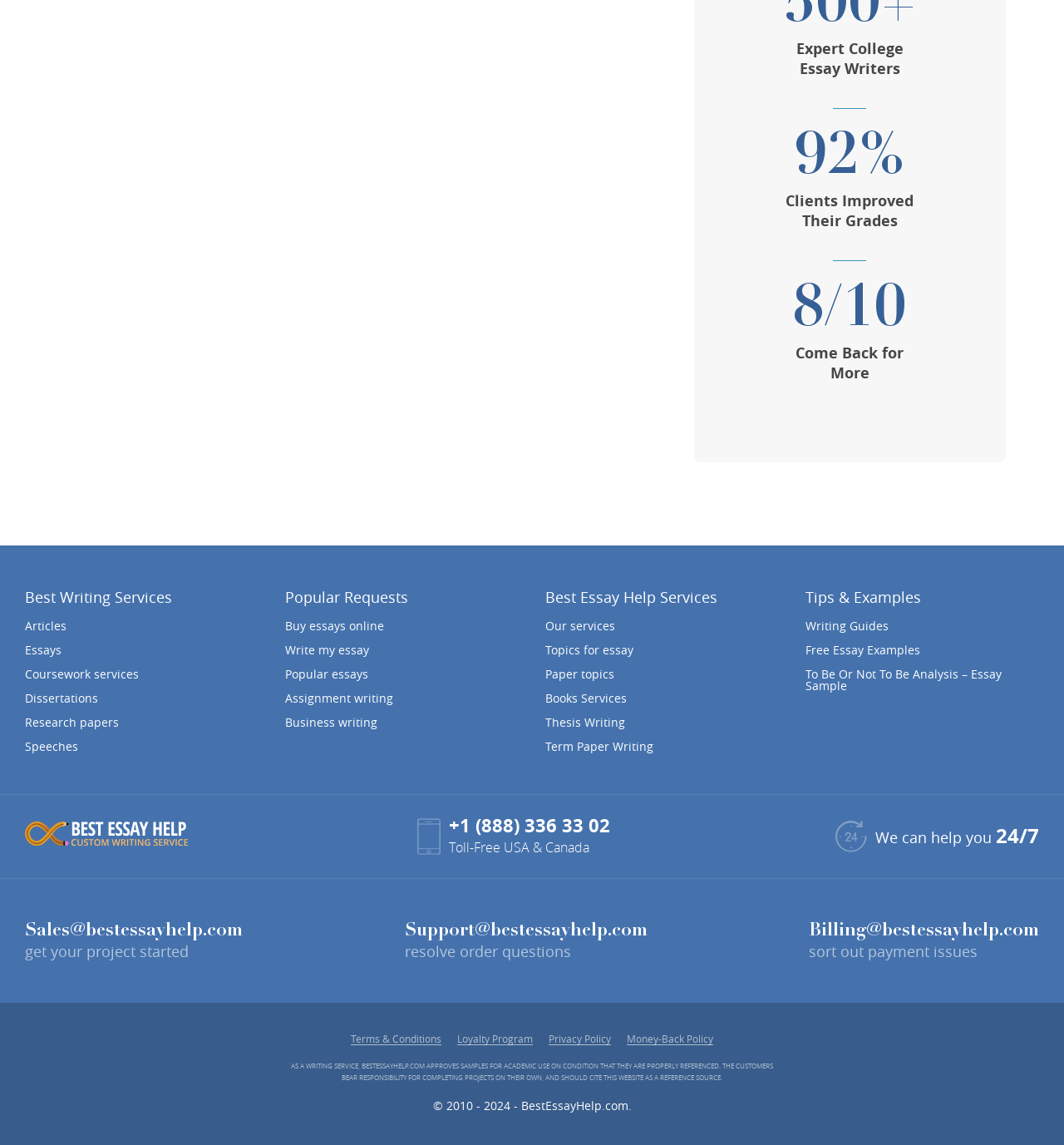Refer to the image and provide an in-depth answer to the question:
What is the copyright year range of BestEssayHelp.com?

The answer can be found in the StaticText element with the text '© 2010 - 2024 - BestEssayHelp.com.' located at the bottom of the webpage, which indicates the copyright year range of BestEssayHelp.com.